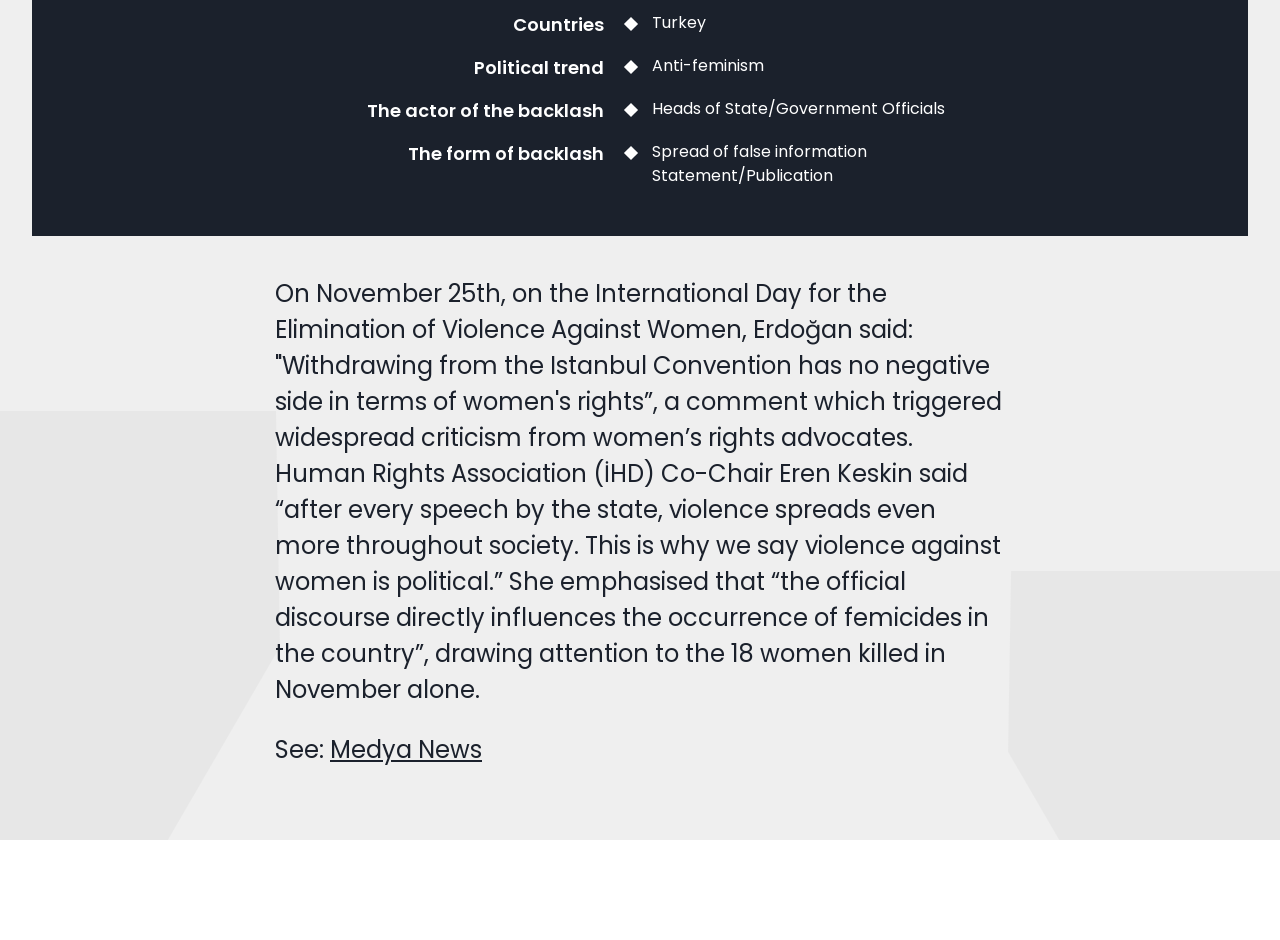Find the bounding box coordinates for the HTML element described as: "Statement/Publication". The coordinates should consist of four float values between 0 and 1, i.e., [left, top, right, bottom].

[0.509, 0.175, 0.65, 0.199]